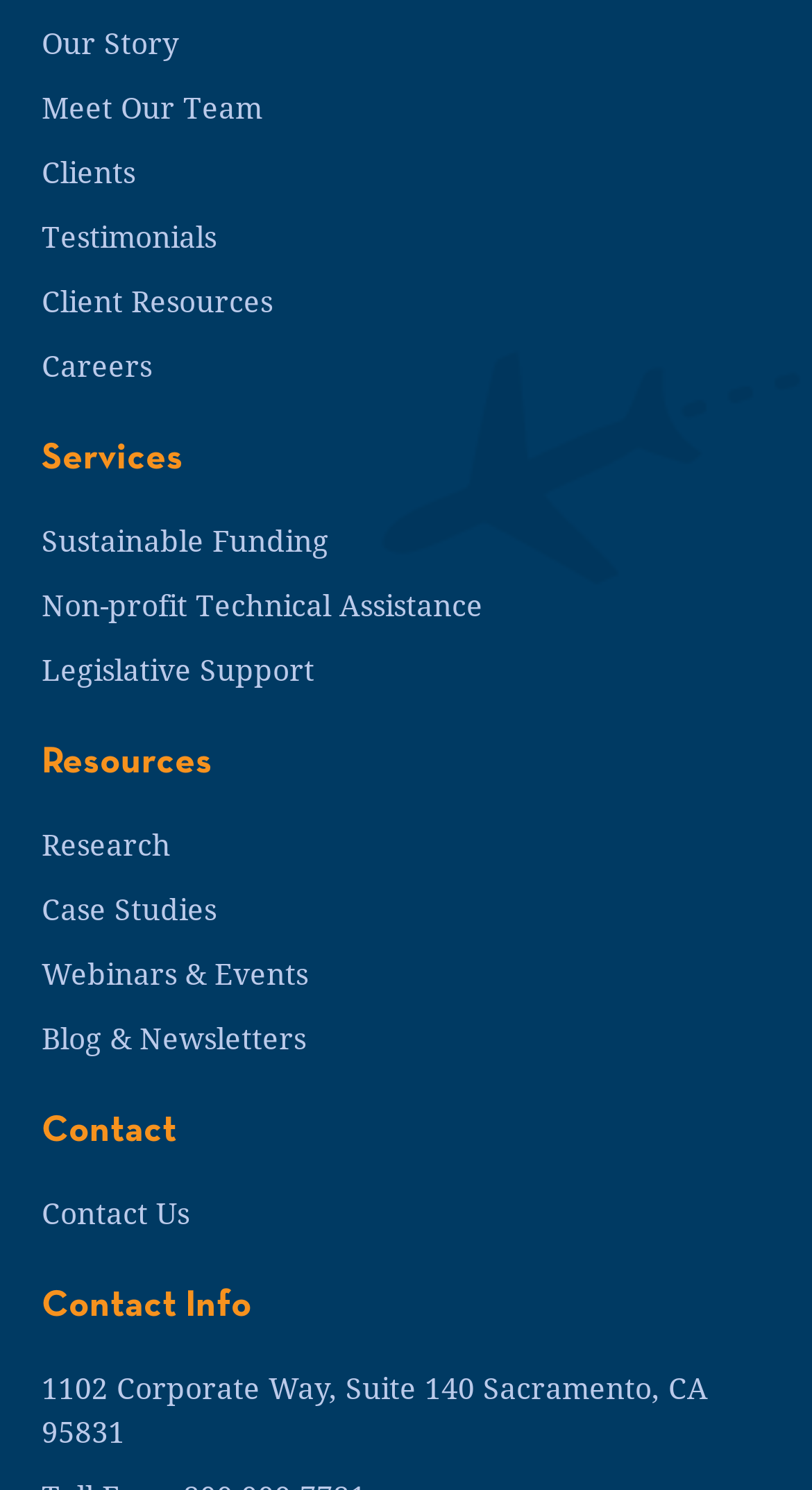How many main categories are on the webpage?
Relying on the image, give a concise answer in one word or a brief phrase.

4